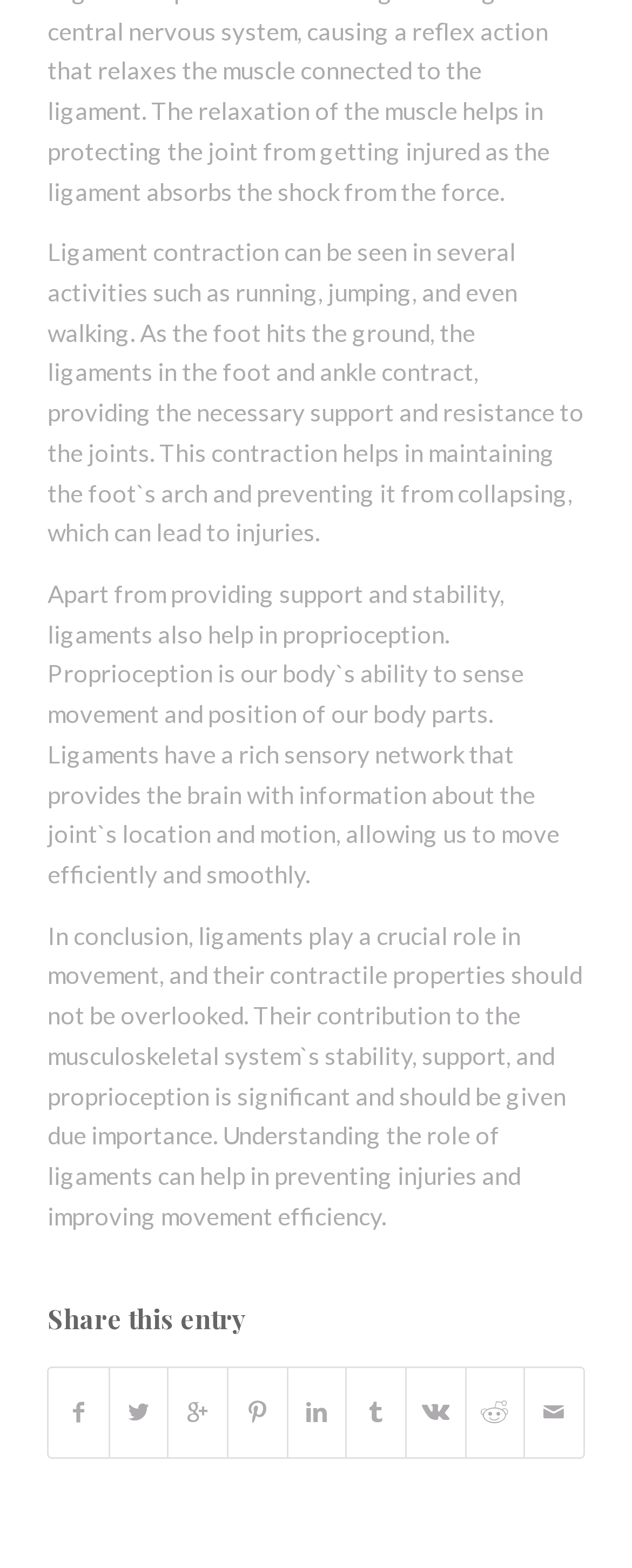Please identify the bounding box coordinates of the element that needs to be clicked to execute the following command: "Click the LinkedIn share link". Provide the bounding box using four float numbers between 0 and 1, formatted as [left, top, right, bottom].

[0.268, 0.872, 0.359, 0.929]